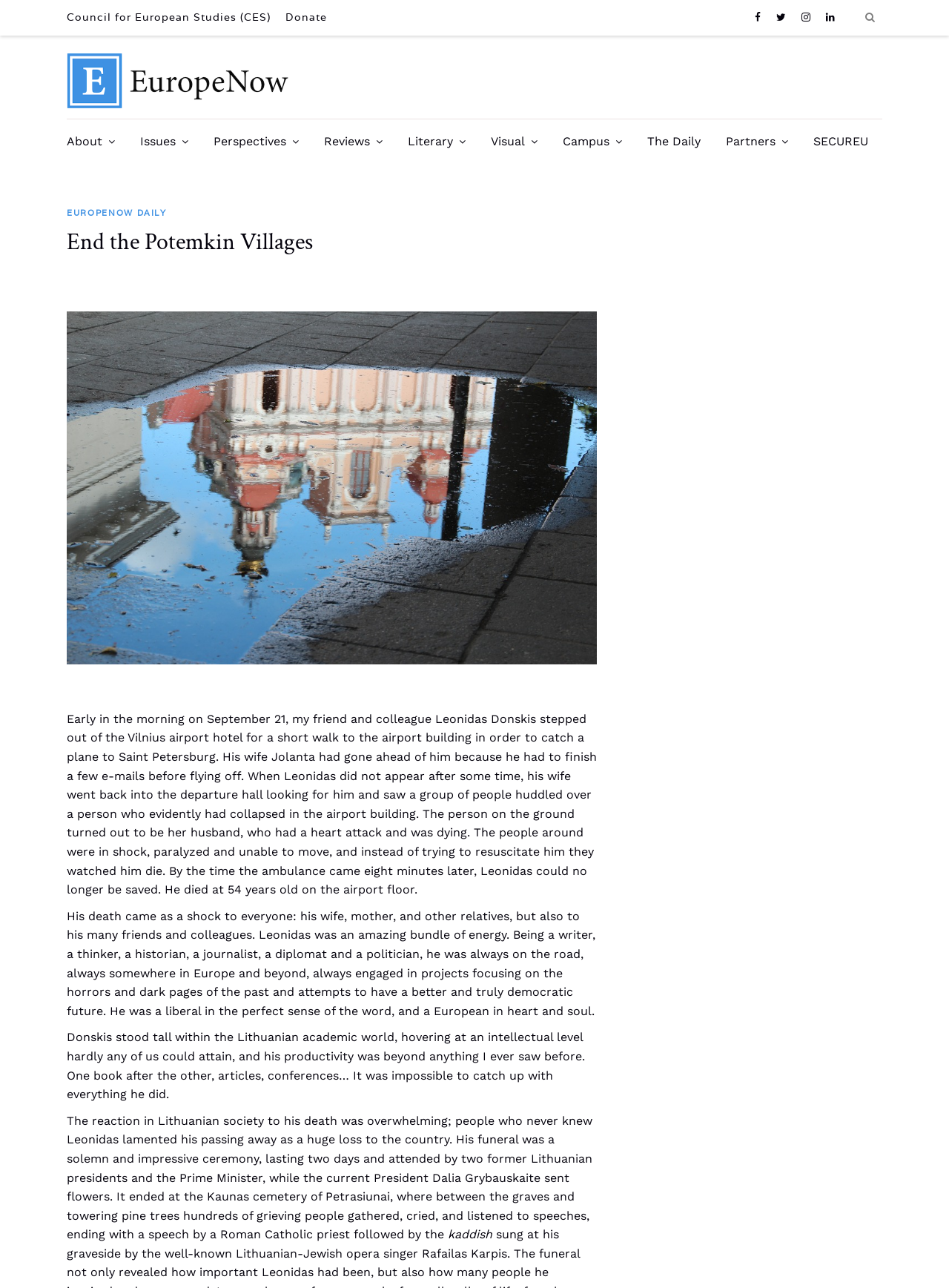Please find the bounding box coordinates of the element that needs to be clicked to perform the following instruction: "Click the 'About' link". The bounding box coordinates should be four float numbers between 0 and 1, represented as [left, top, right, bottom].

[0.07, 0.101, 0.133, 0.119]